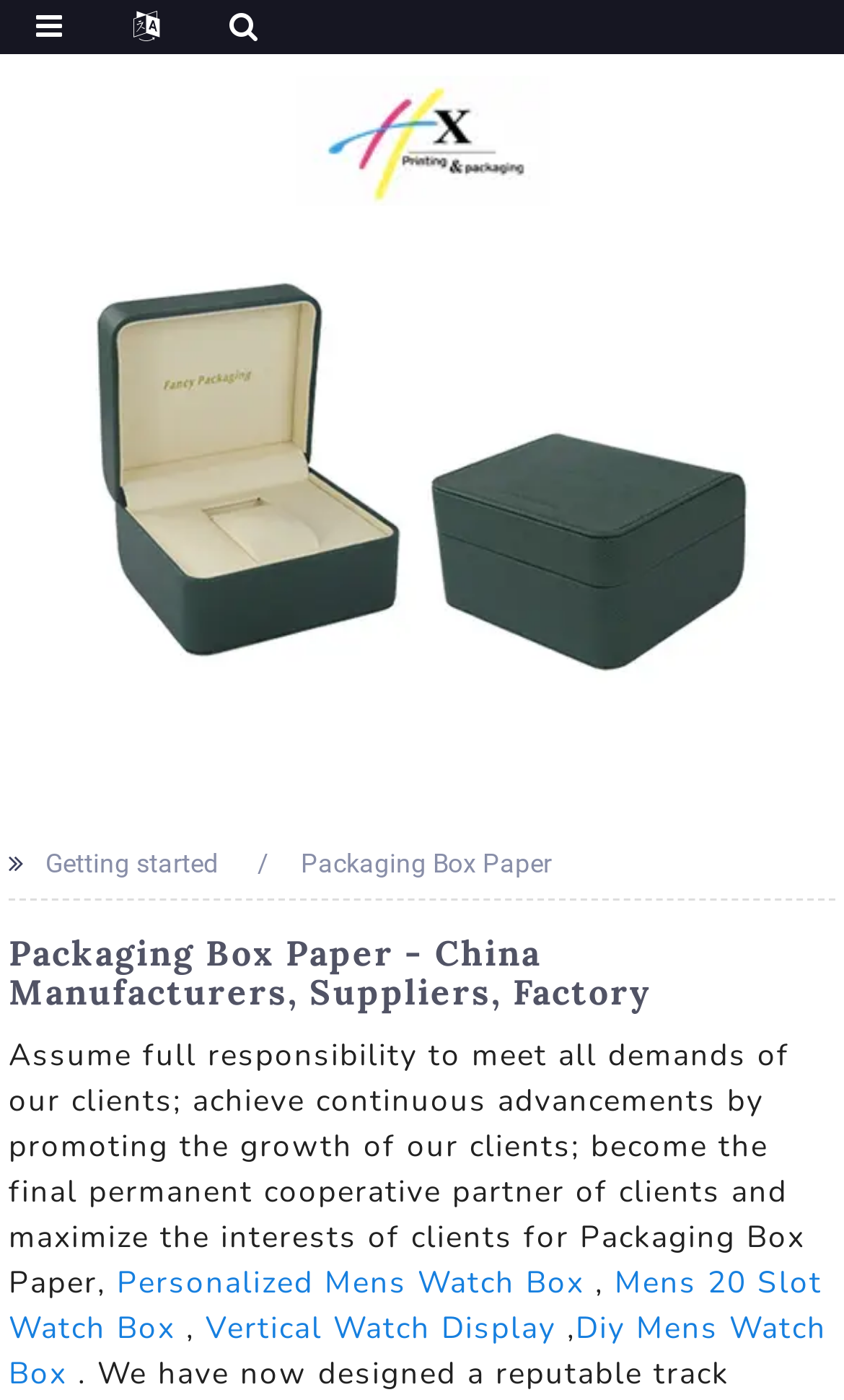Identify the bounding box coordinates of the section to be clicked to complete the task described by the following instruction: "View the Watch Box product". The coordinates should be four float numbers between 0 and 1, formatted as [left, top, right, bottom].

[0.0, 0.349, 1.0, 0.374]